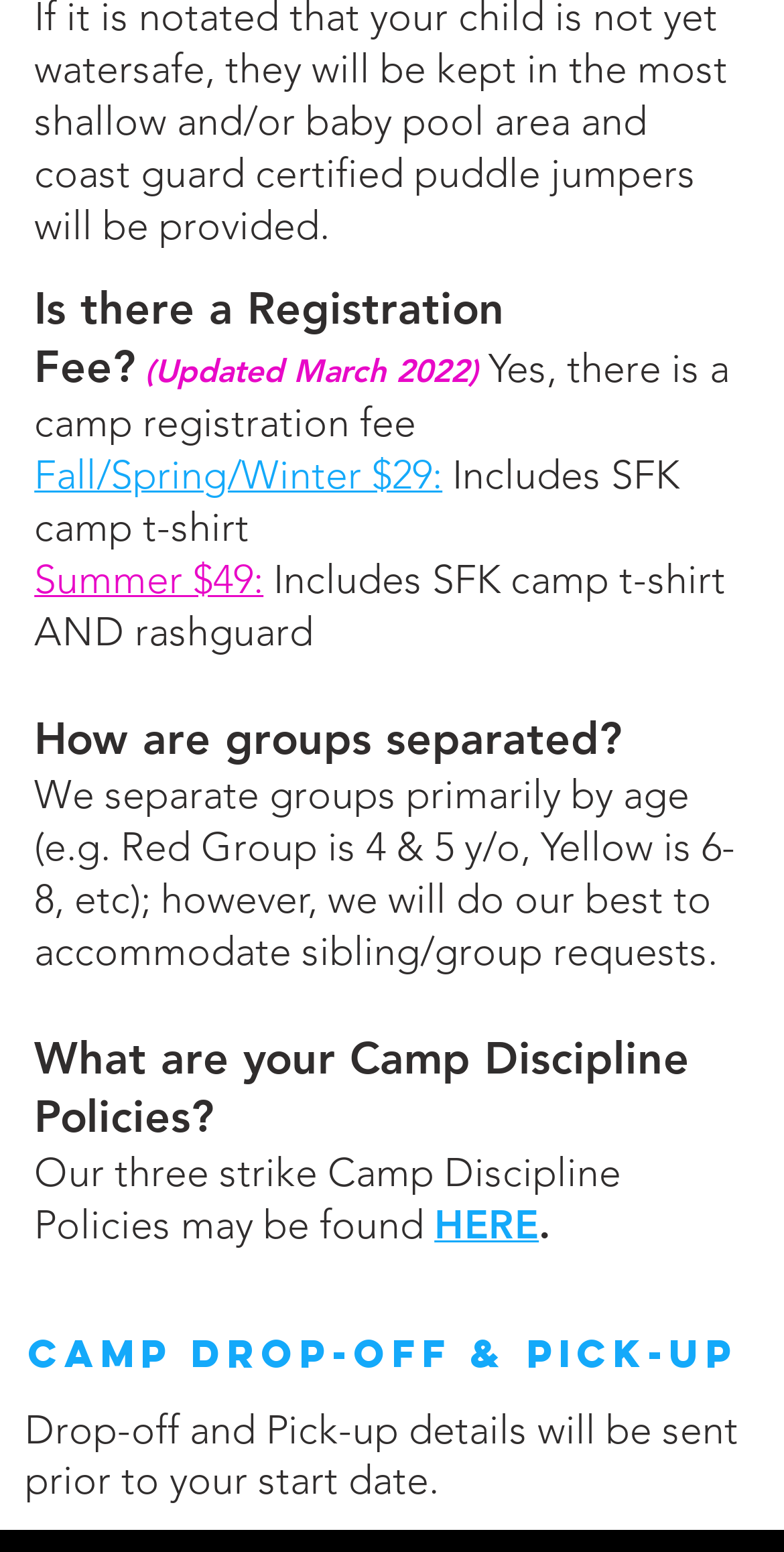How many email addresses are listed on the webpage?
Based on the screenshot, respond with a single word or phrase.

3